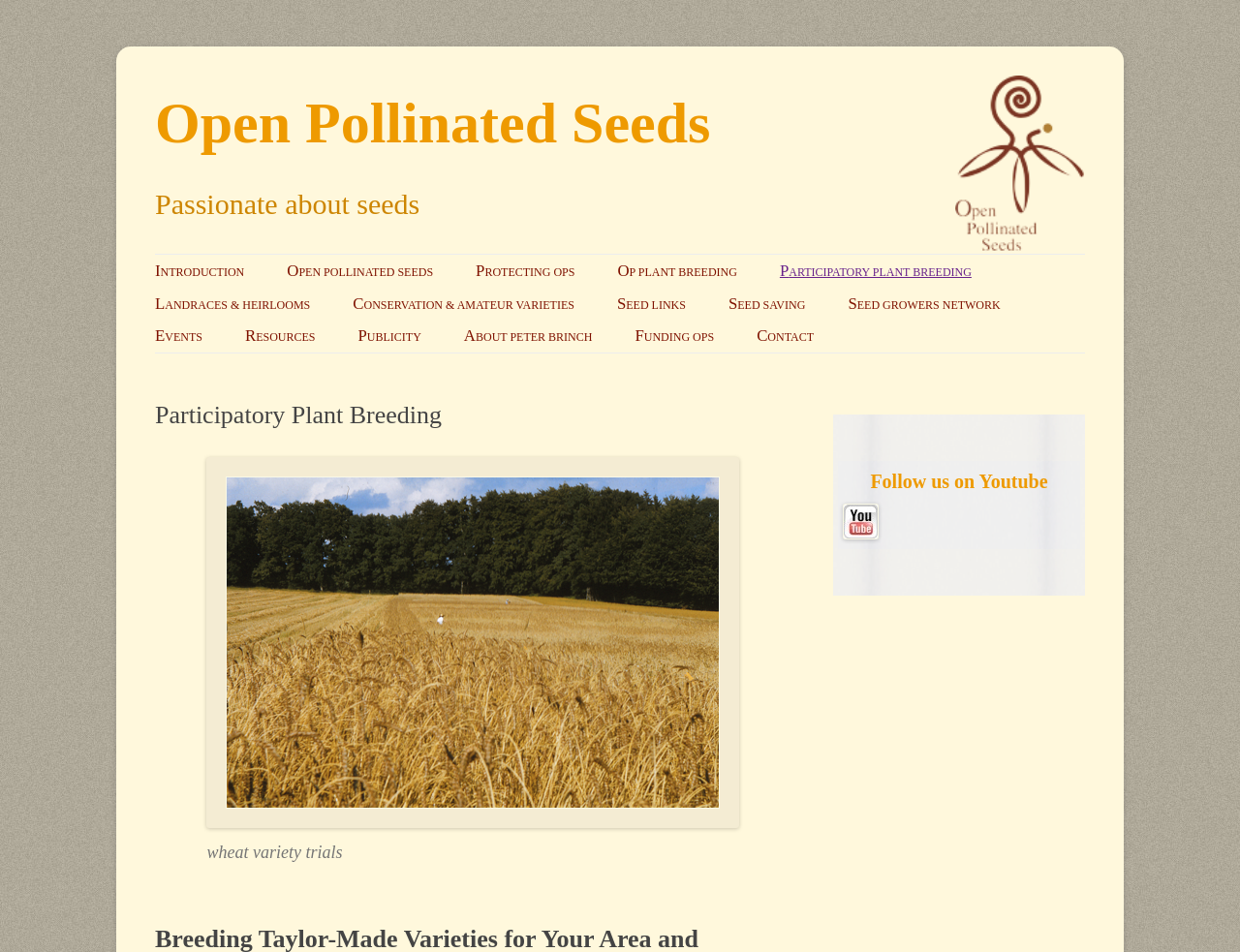What social media platform is promoted on the webpage?
Answer with a single word or short phrase according to what you see in the image.

Youtube